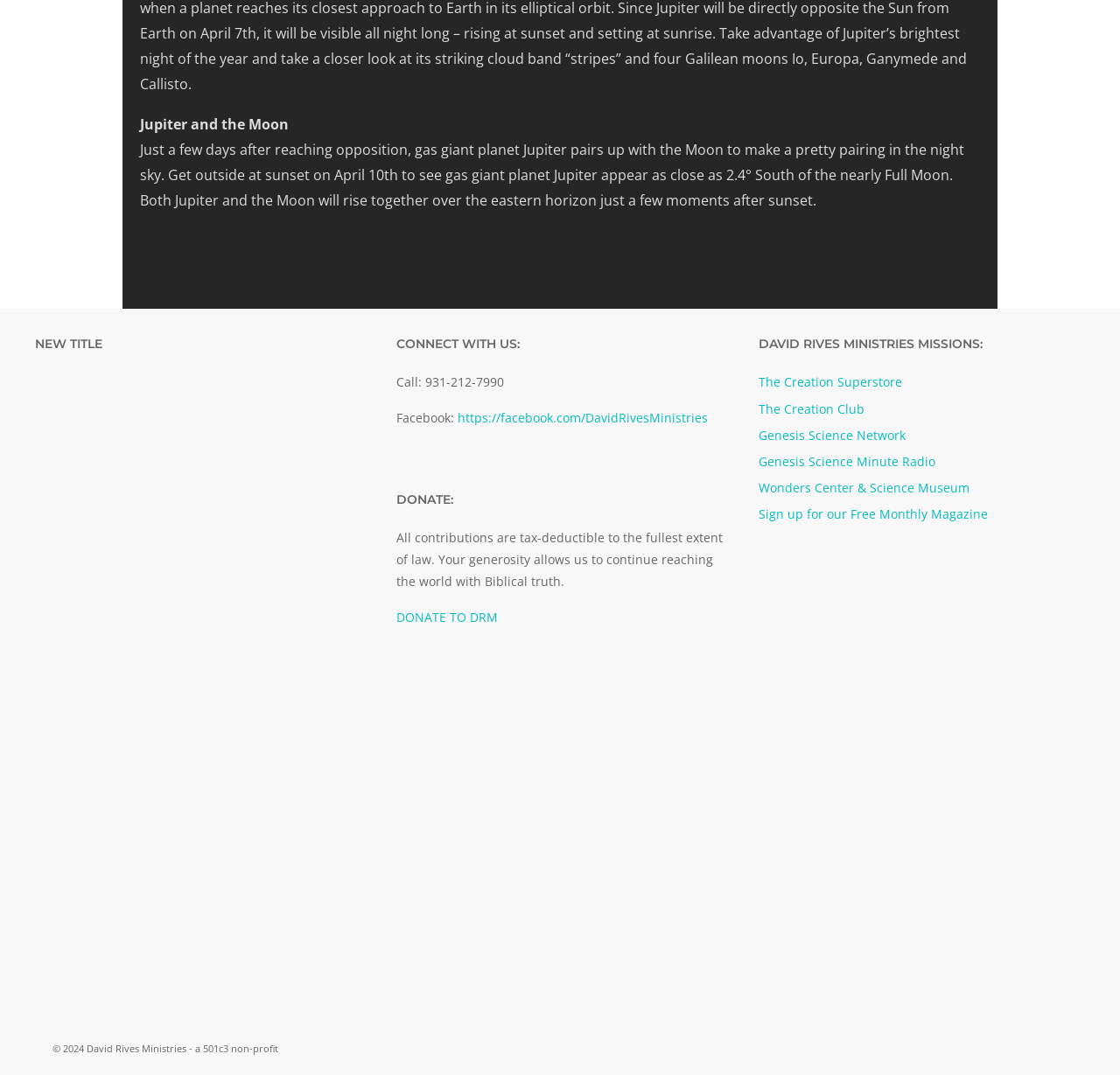From the element description Wonders Center & Science Museum, predict the bounding box coordinates of the UI element. The coordinates must be specified in the format (top-left x, top-left y, bottom-right x, bottom-right y) and should be within the 0 to 1 range.

[0.677, 0.446, 0.865, 0.461]